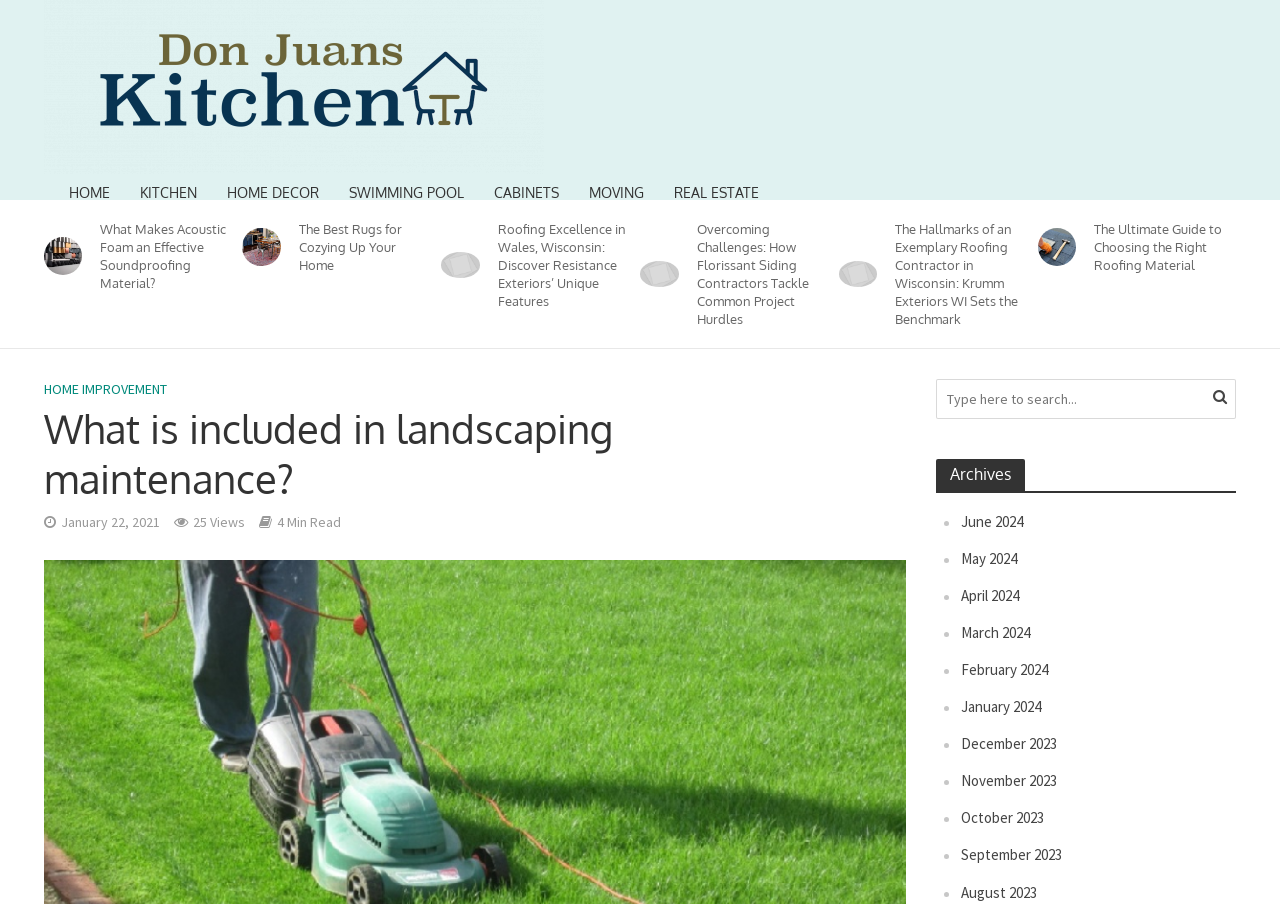What is the date of the article 'What is included in landscaping maintenance?'?
With the help of the image, please provide a detailed response to the question.

I found the article 'What is included in landscaping maintenance?' and looked for the date. The date is located at coordinates [0.047, 0.567, 0.125, 0.587] and is January 22, 2021.